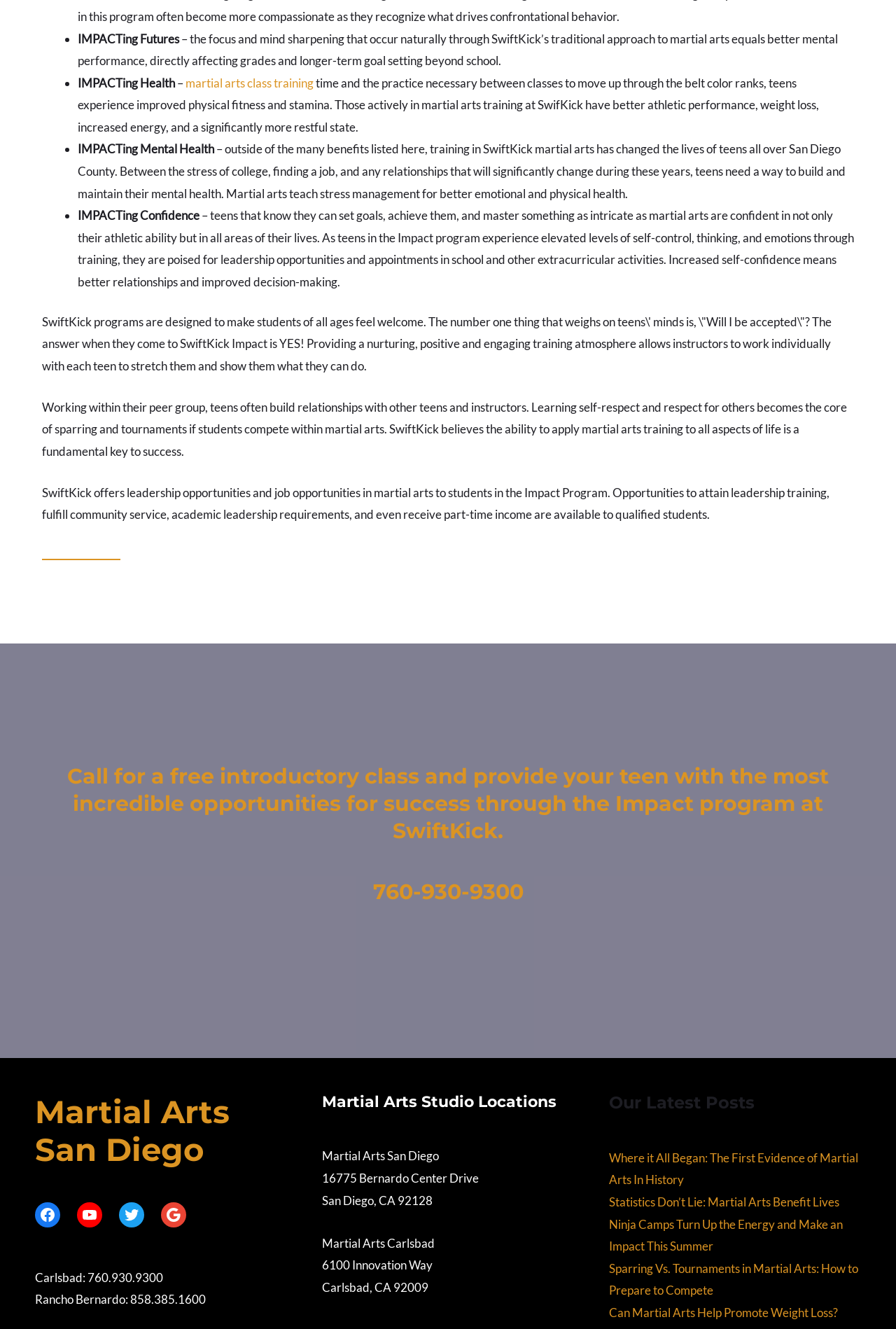How can teens in the Impact program experience elevated levels of self-control?
Provide a short answer using one word or a brief phrase based on the image.

Through training